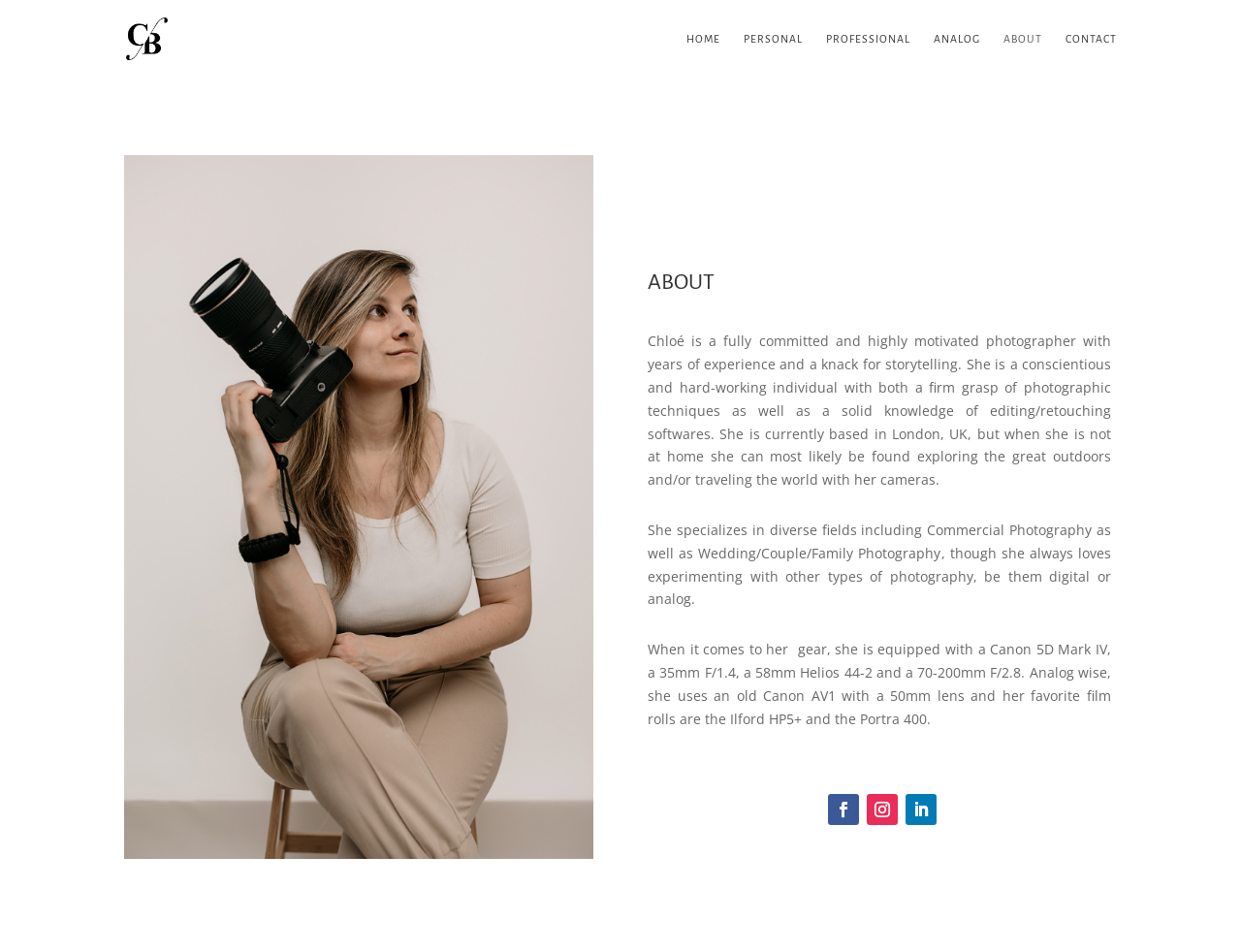Identify the bounding box coordinates of the region I need to click to complete this instruction: "check Chloé Boucherit's social media links".

[0.667, 0.834, 0.755, 0.866]